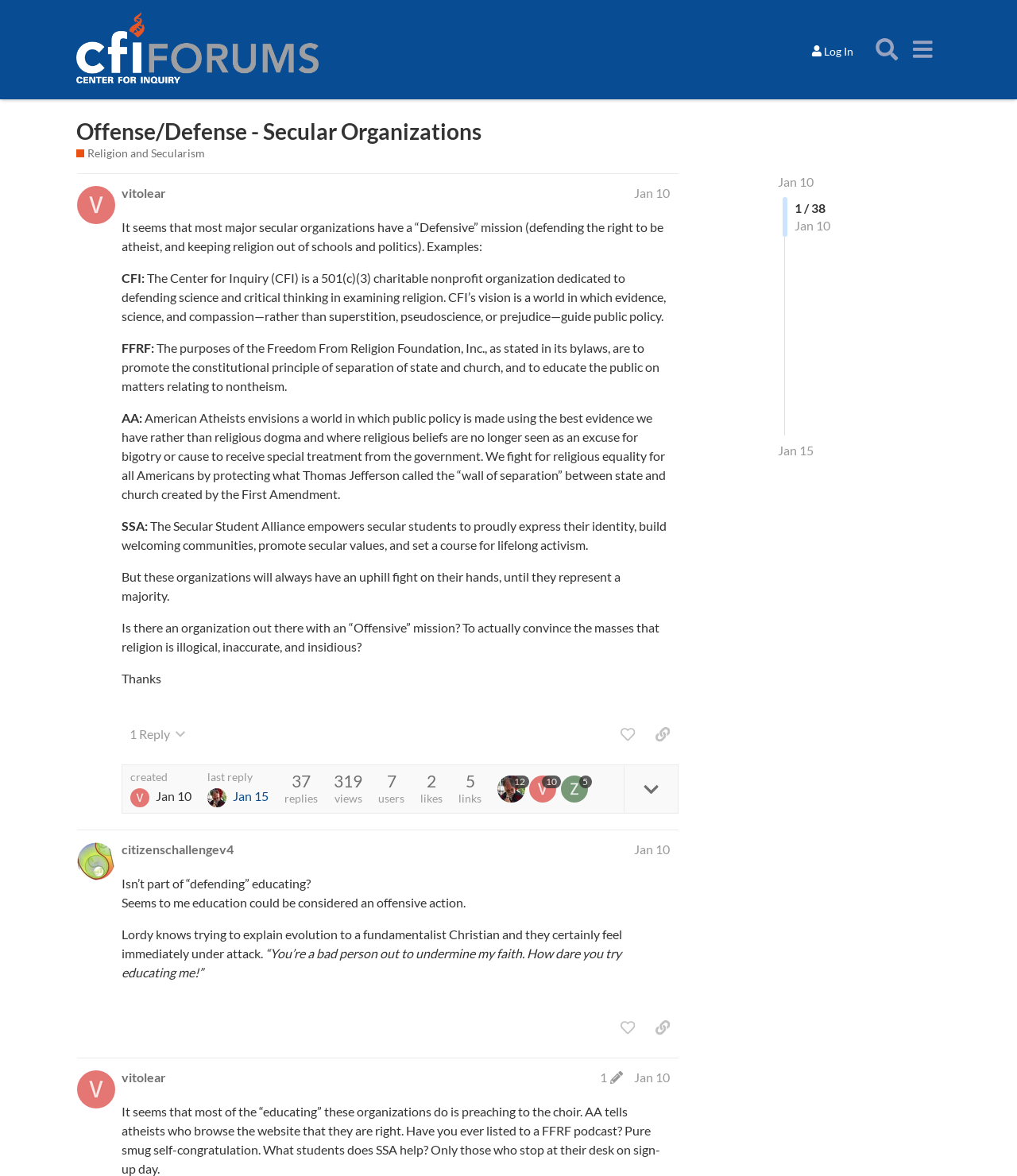What is the purpose of the Freedom From Religion Foundation?
Give a one-word or short phrase answer based on the image.

To promote separation of state and church